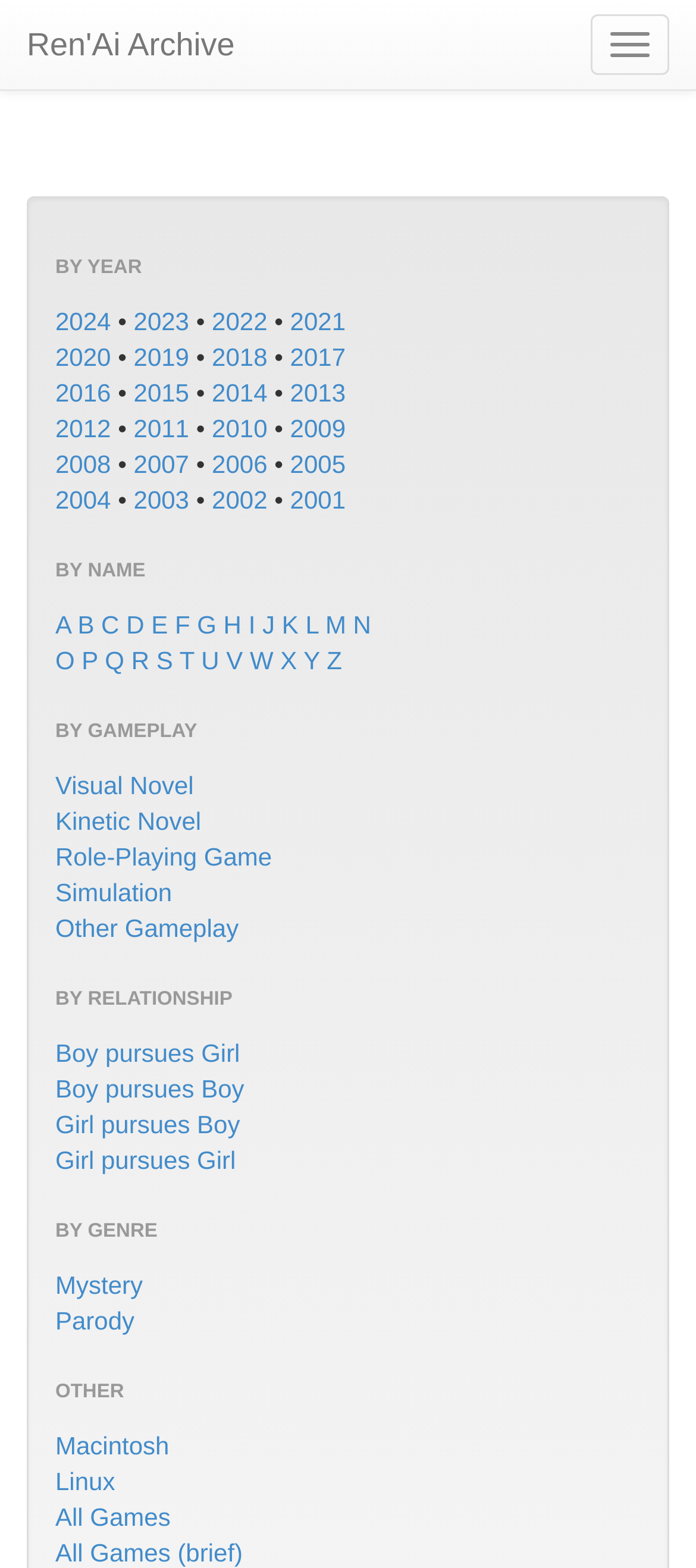Determine the bounding box coordinates of the UI element described below. Use the format (top-left x, top-left y, bottom-right x, bottom-right y) with floating point numbers between 0 and 1: Ren'Ai Archive

[0.0, 0.0, 0.376, 0.057]